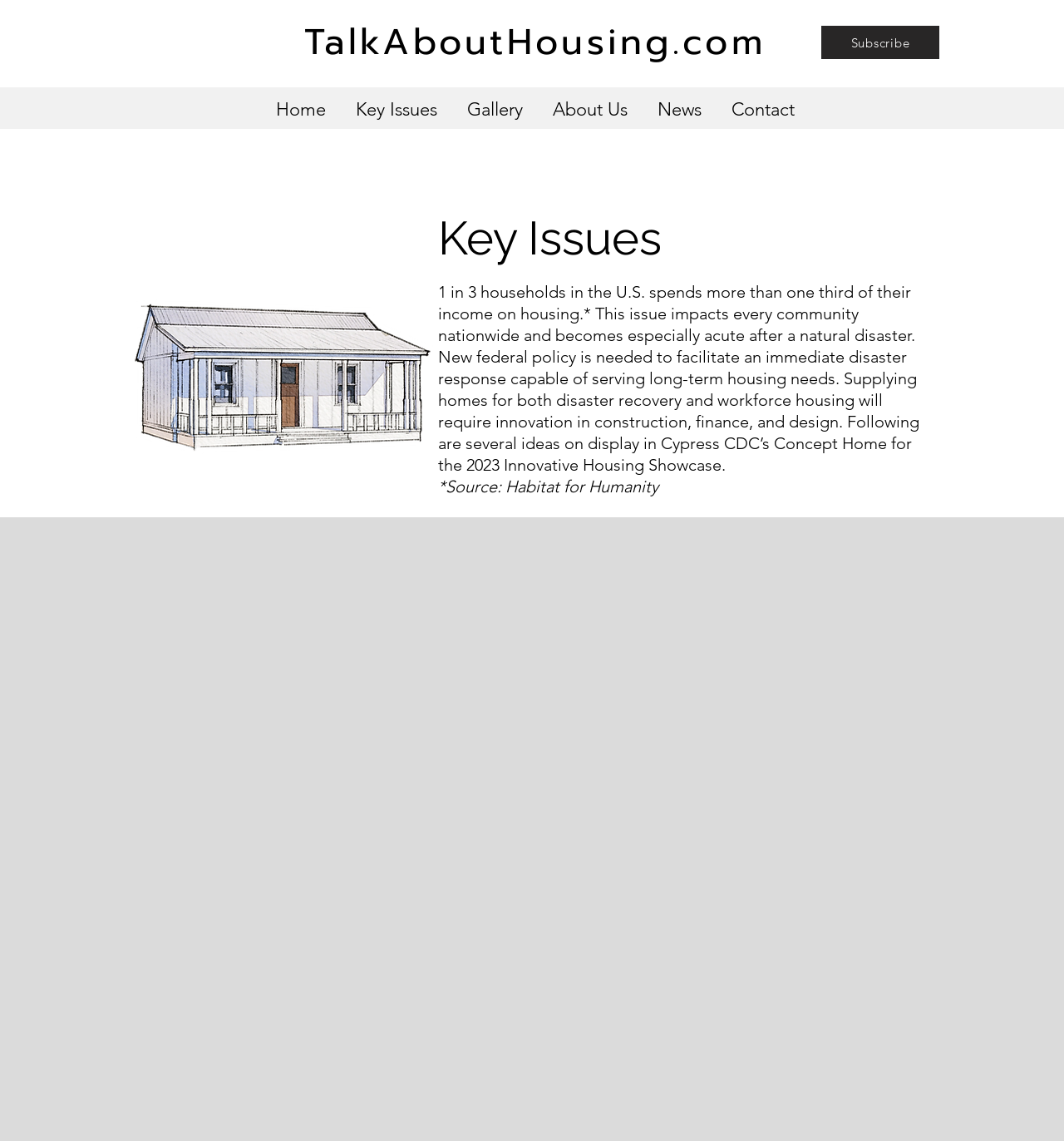Based on the element description "About Us", predict the bounding box coordinates of the UI element.

[0.505, 0.078, 0.604, 0.101]